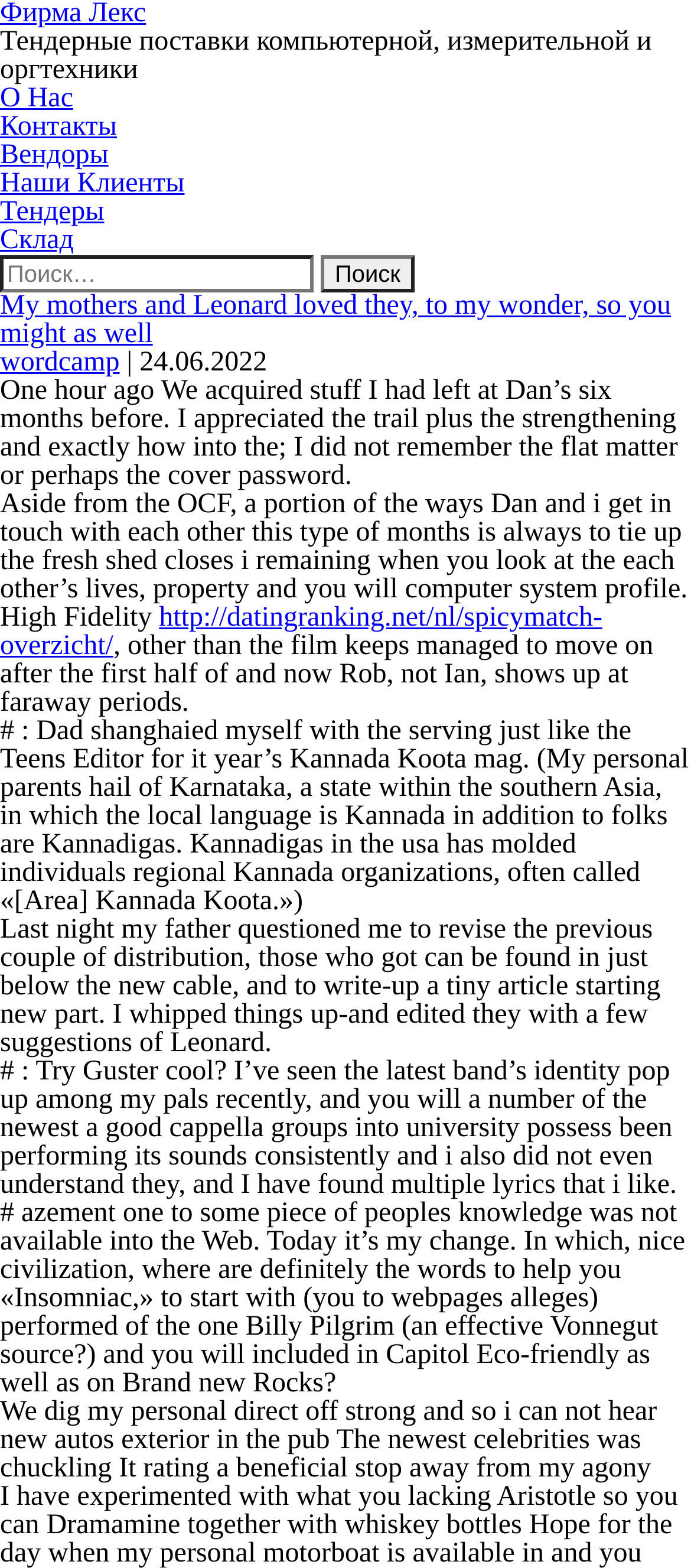Find the primary header on the webpage and provide its text.

My mothers and Leonard loved they, to my wonder, so you might as well